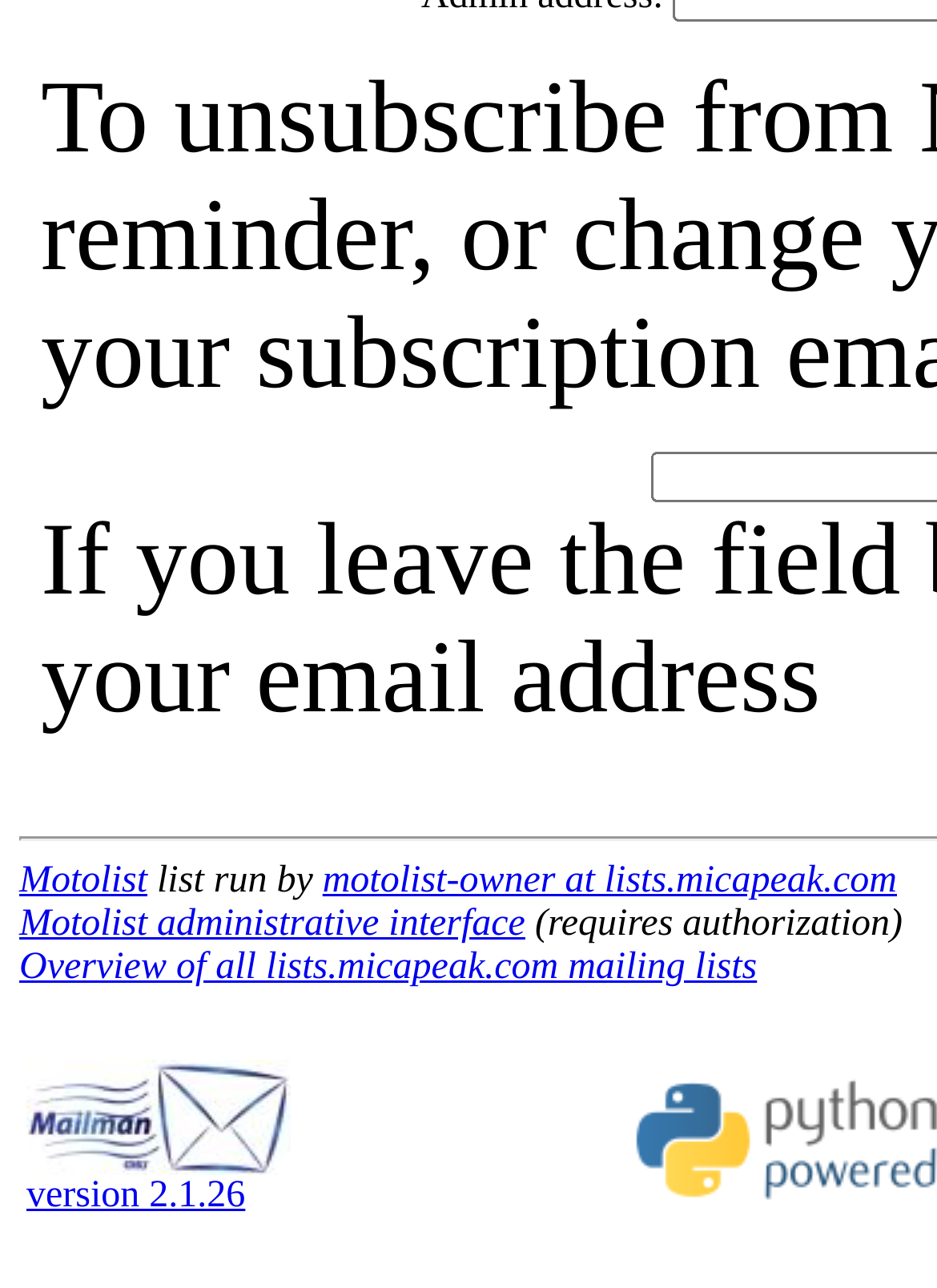Use one word or a short phrase to answer the question provided: 
What is the name of the list?

Motolist